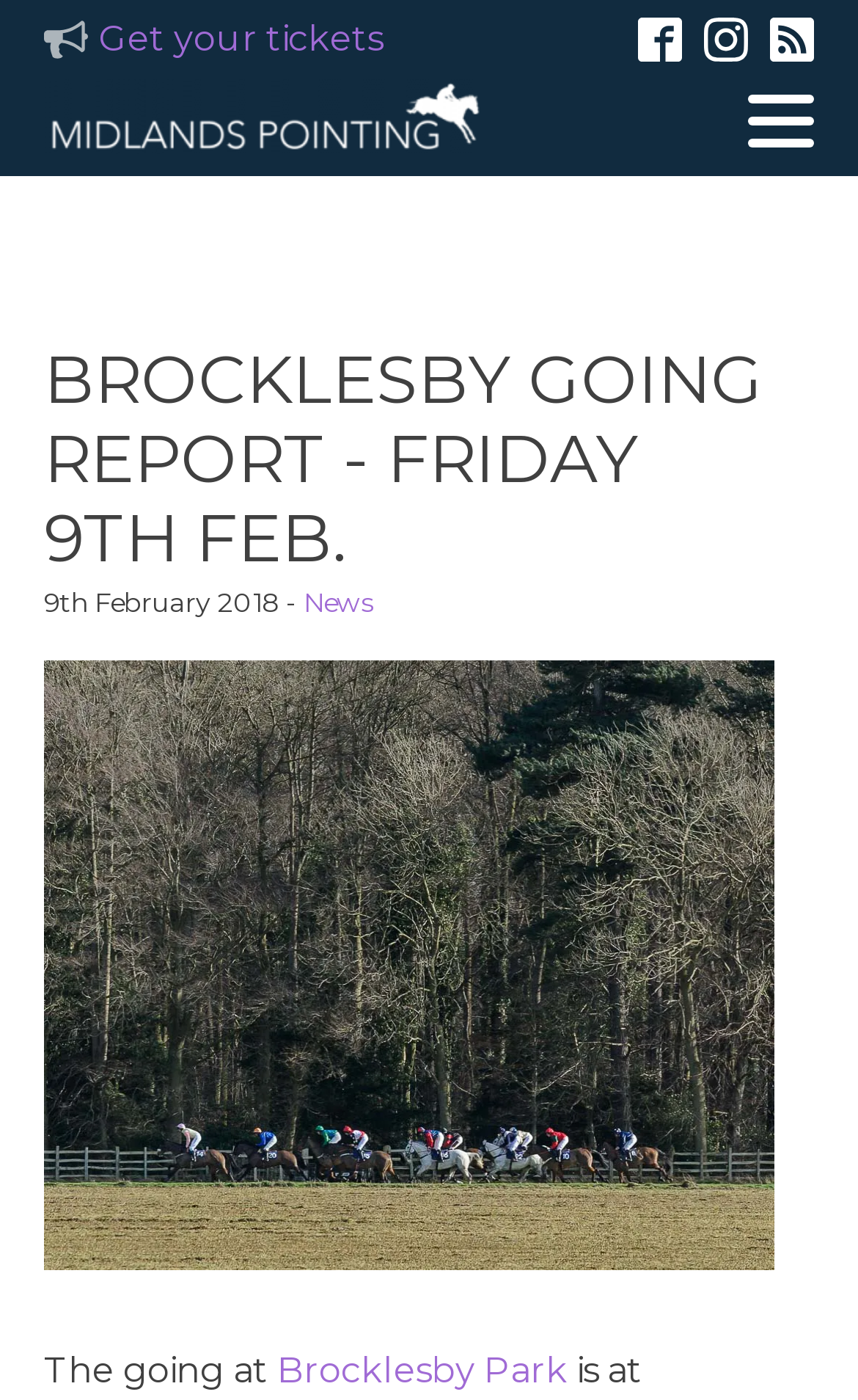What is the name of the association?
Use the image to answer the question with a single word or phrase.

Midlands Point-To-Point Association